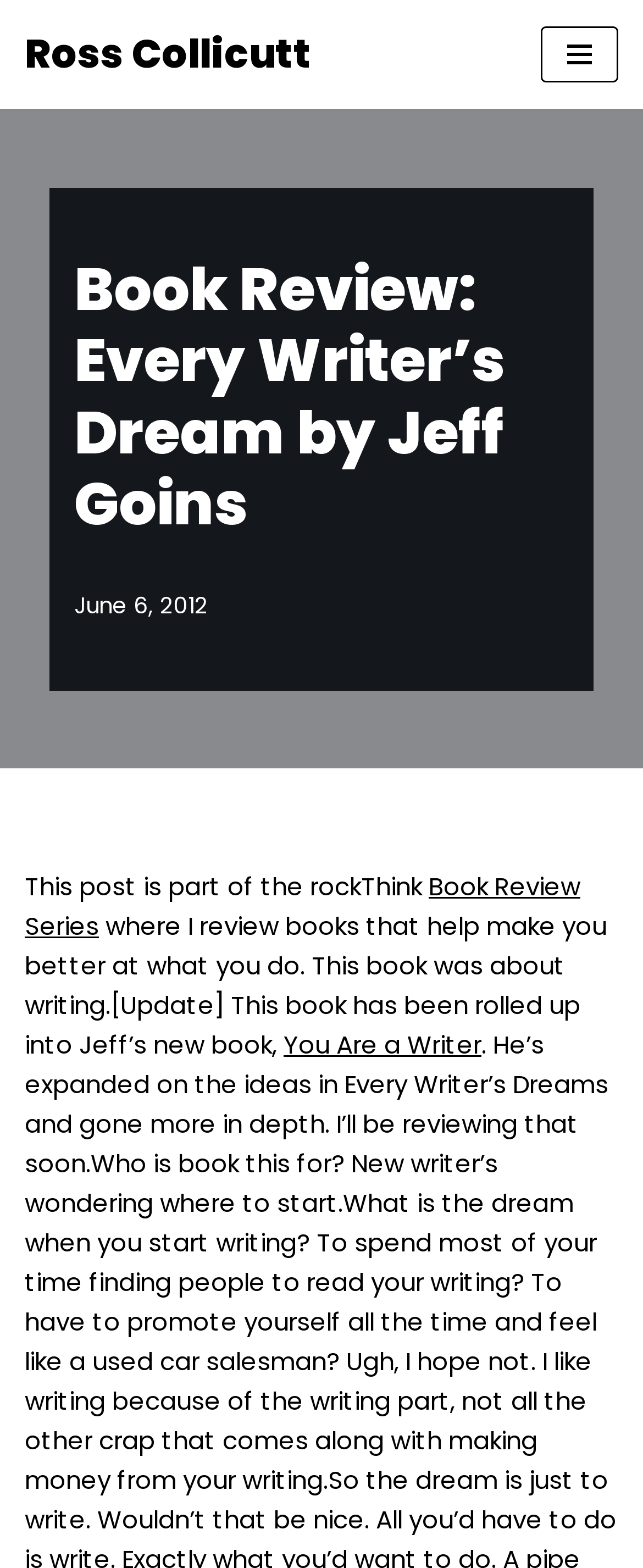Illustrate the webpage thoroughly, mentioning all important details.

The webpage is a book review page titled "Book Review: Every Writer’s Dream by Jeff Goins" by Ross Collicutt. At the top left corner, there is a "Skip to content" link, followed by a link to the author's name, Ross Collicutt. On the top right corner, there is a "Navigation Menu" button. 

Below the navigation menu, the main content starts with a heading that displays the title of the book review. Underneath the title, there is a time stamp indicating the post date, June 6, 2012. 

Following the time stamp, there is a paragraph of text that explains the context of the book review. The text states that this post is part of the rockThink Book Review Series, where the author reviews books that help improve one's skills. This particular book is about writing. The text also mentions that the book has been rolled up into a new book by Jeff, with a link to "You Are a Writer".